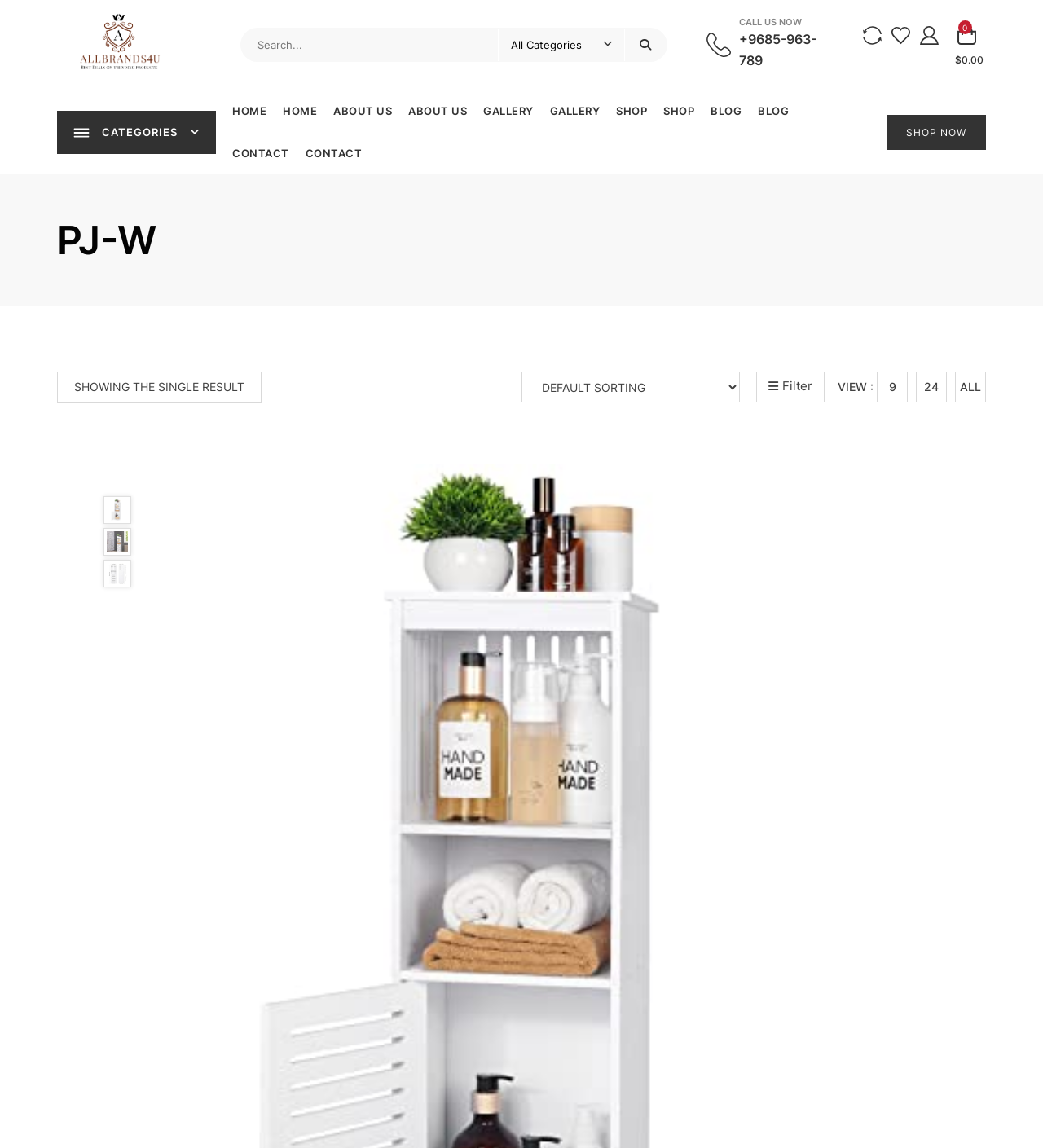Pinpoint the bounding box coordinates of the element to be clicked to execute the instruction: "Browse categories".

[0.055, 0.096, 0.207, 0.134]